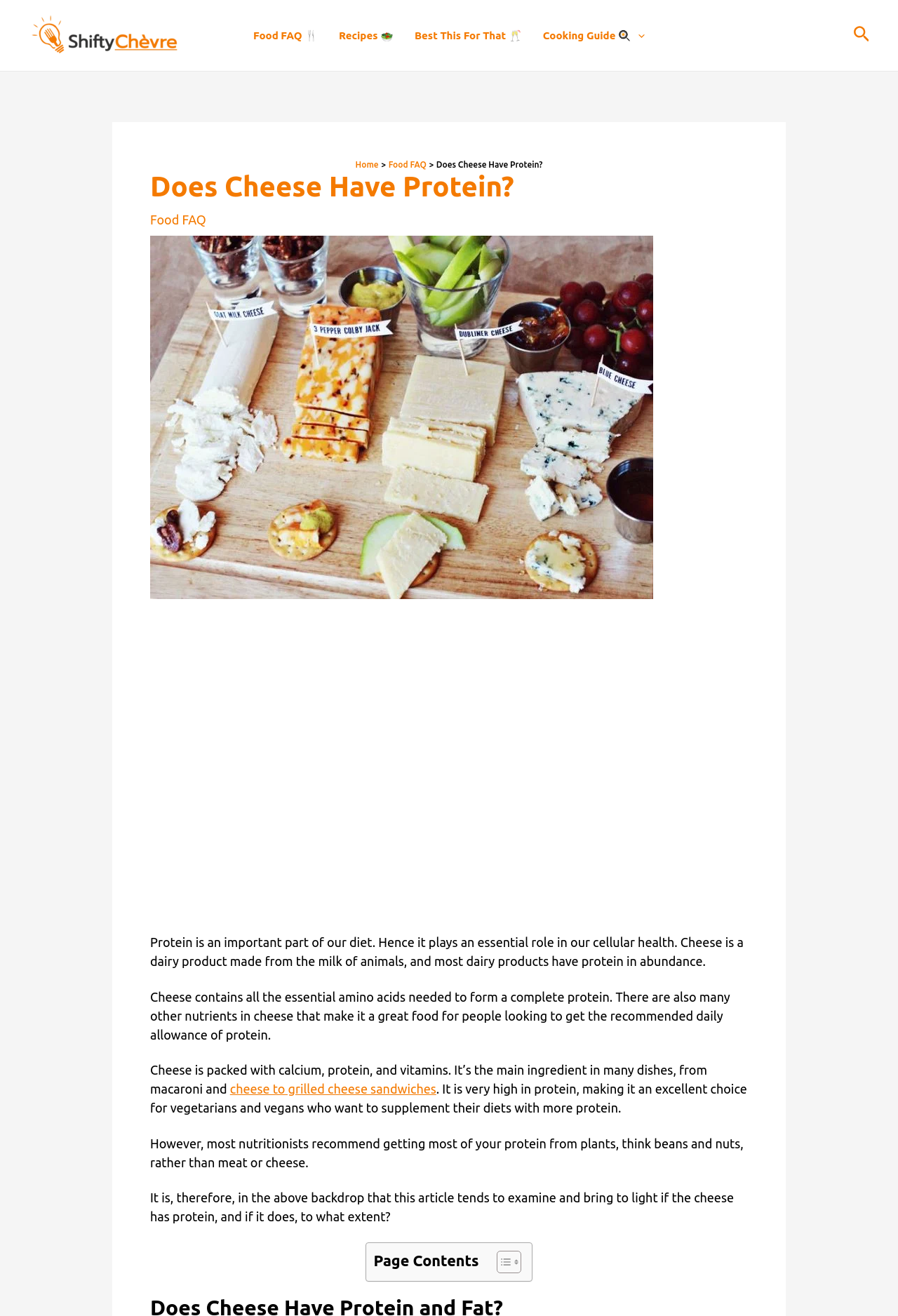Could you indicate the bounding box coordinates of the region to click in order to complete this instruction: "Toggle the 'Menu Toggle' button".

[0.703, 0.006, 0.718, 0.048]